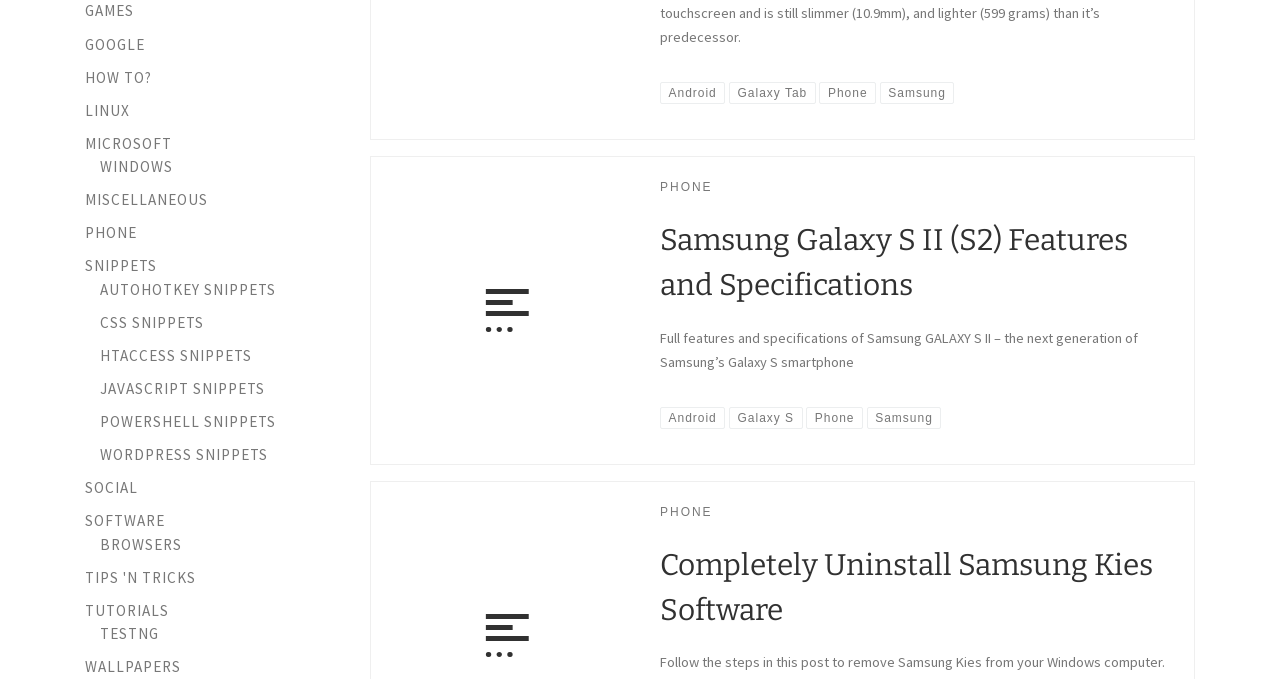Identify the bounding box coordinates for the element that needs to be clicked to fulfill this instruction: "Click on the 'GOOGLE' link". Provide the coordinates in the format of four float numbers between 0 and 1: [left, top, right, bottom].

[0.066, 0.048, 0.113, 0.083]